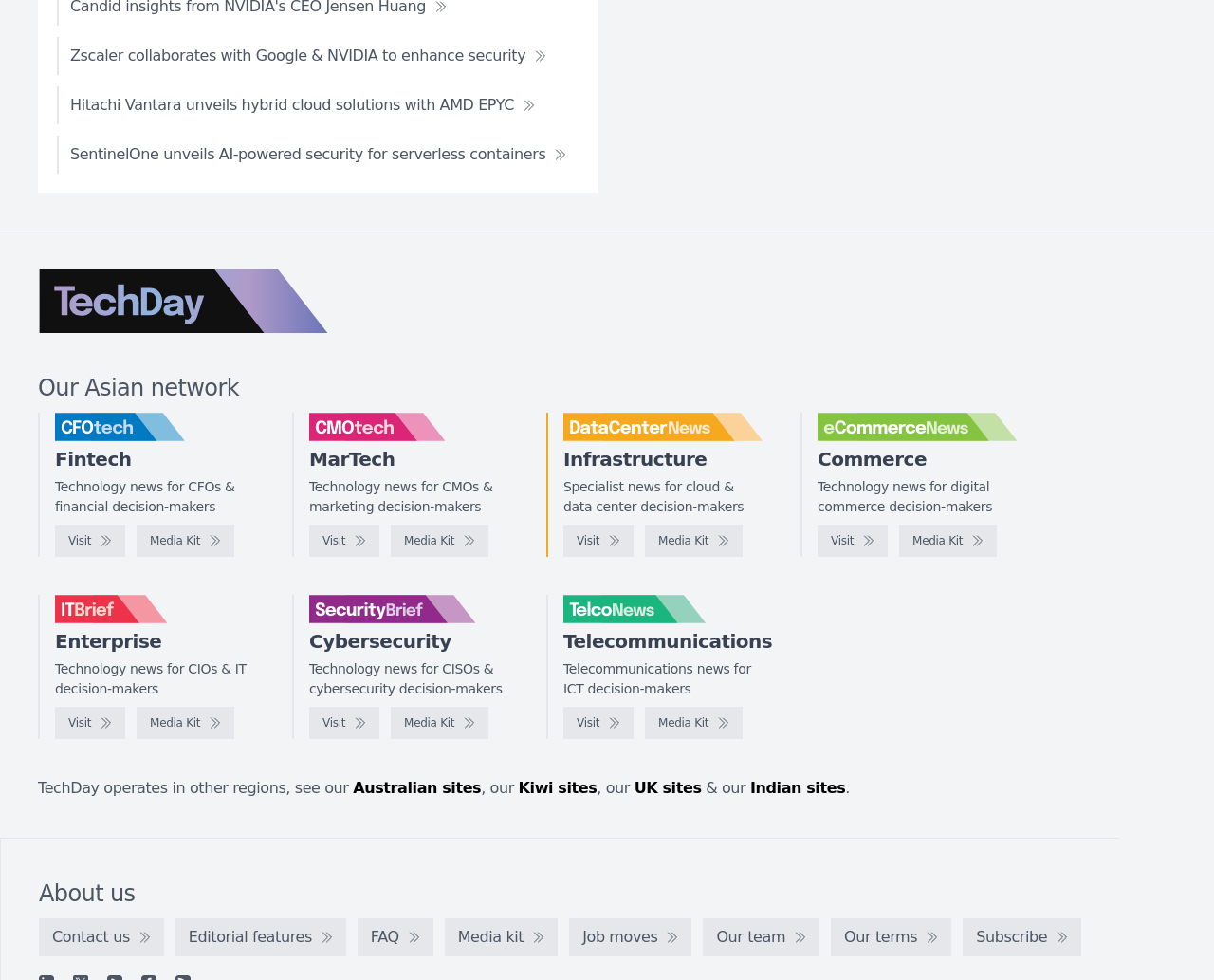Respond with a single word or short phrase to the following question: 
What is the name of the logo at the top left corner?

TechDay logo